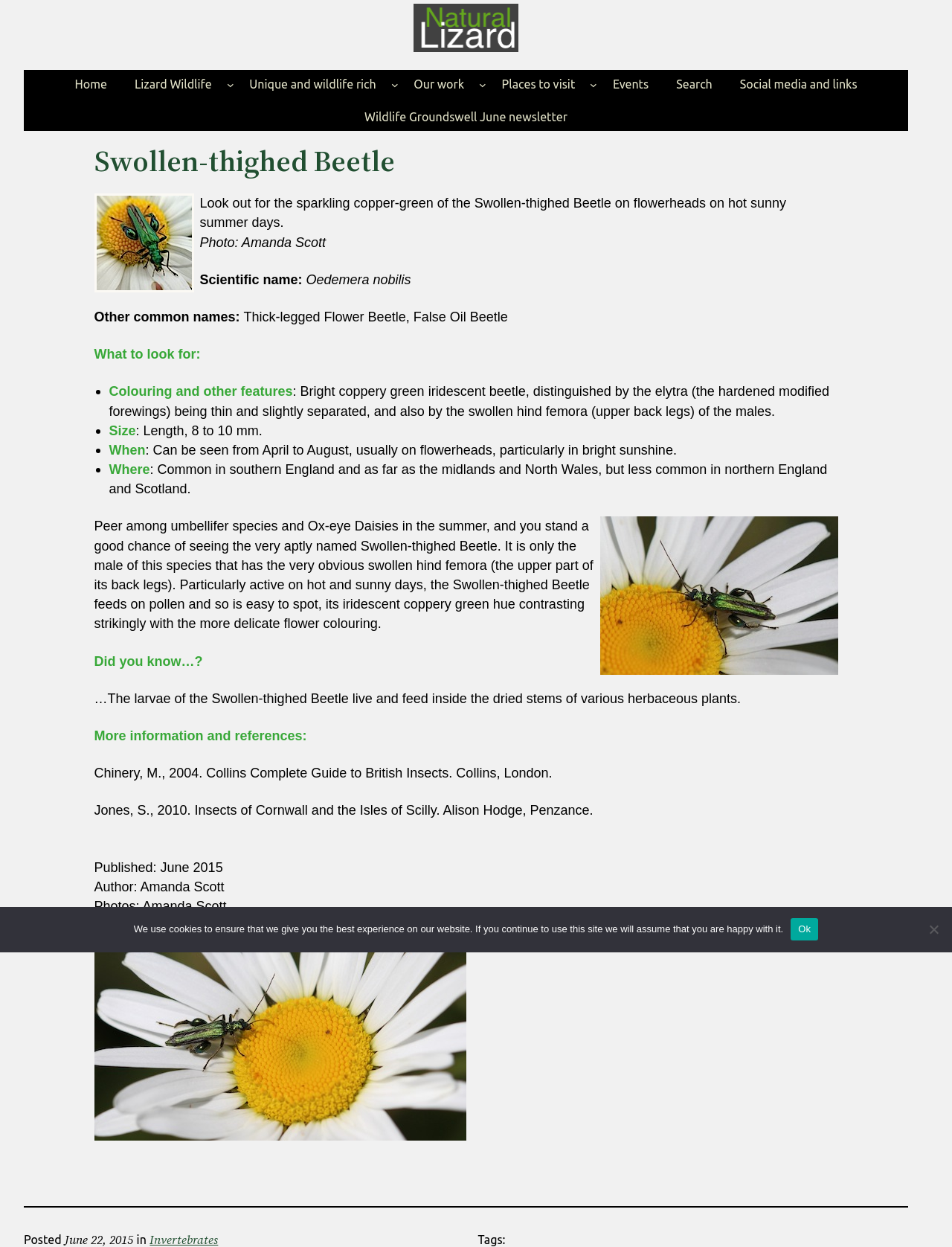Identify the bounding box coordinates of the part that should be clicked to carry out this instruction: "Click the 'Home' link".

[0.066, 0.056, 0.125, 0.079]